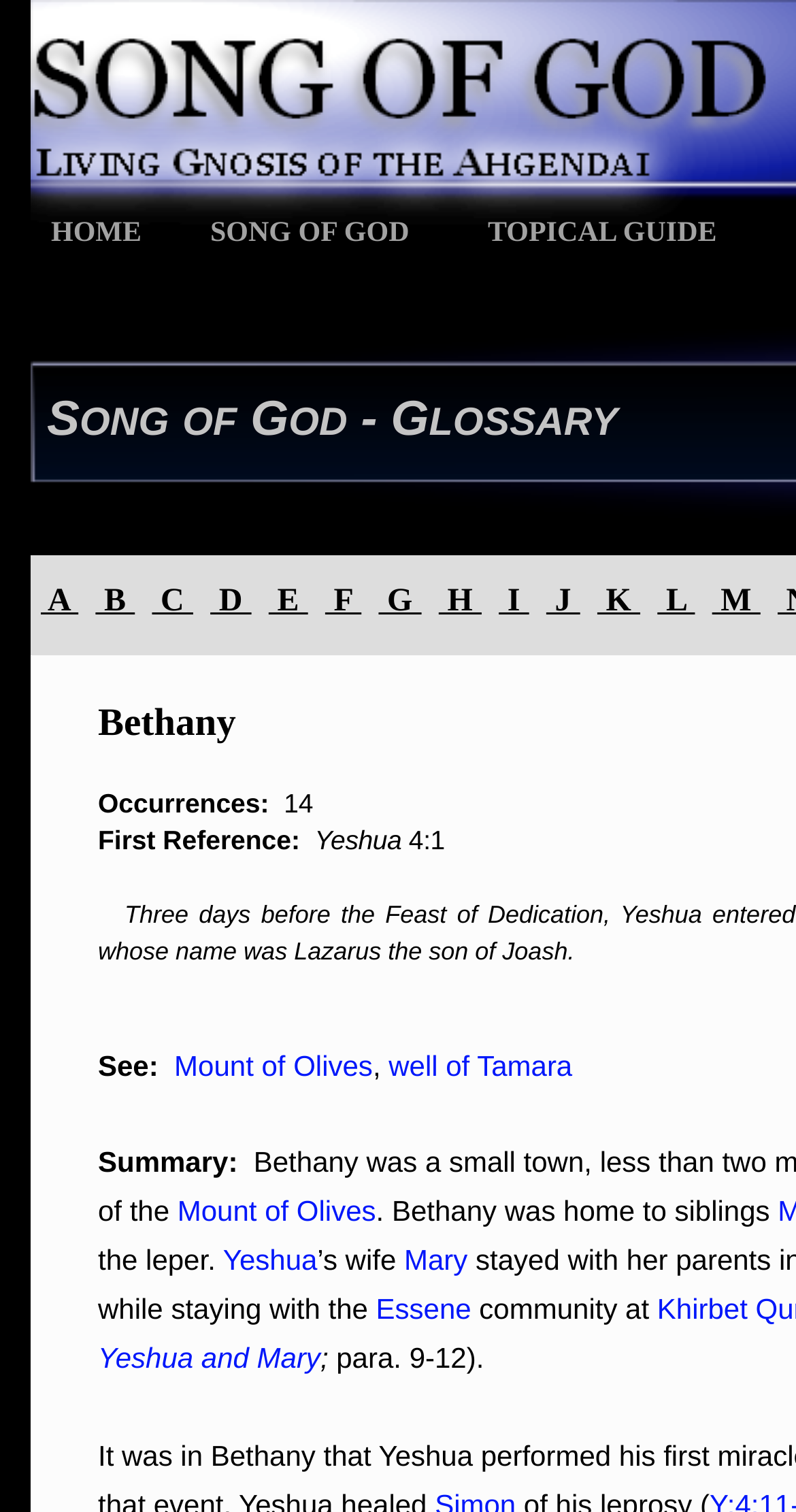Who is the person mentioned as having a wife in this webpage?
Please look at the screenshot and answer in one word or a short phrase.

Yeshua